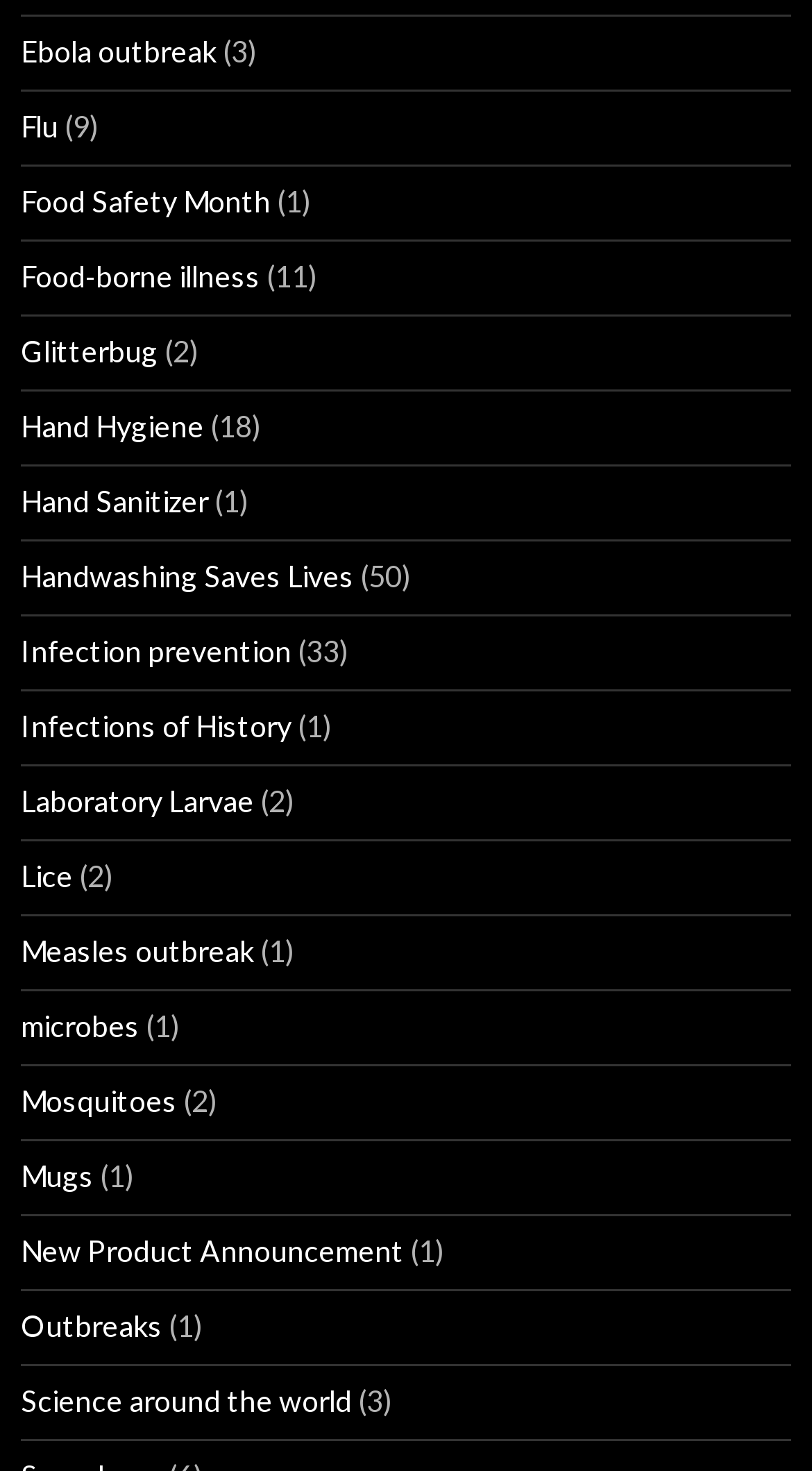Determine the bounding box of the UI element mentioned here: "Science around the world". The coordinates must be in the format [left, top, right, bottom] with values ranging from 0 to 1.

[0.026, 0.94, 0.433, 0.964]